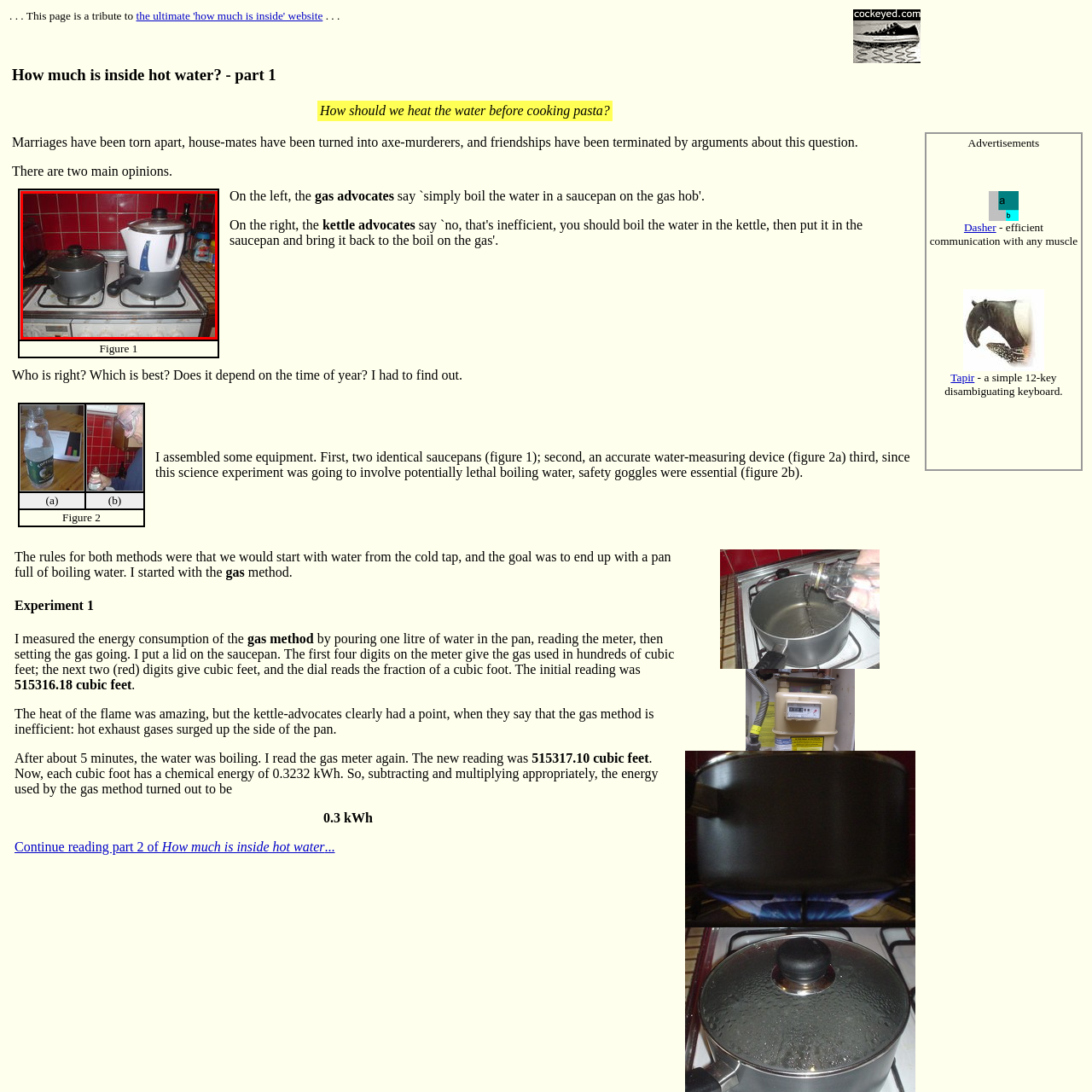Create an extensive description for the image inside the red frame.

The image depicts a kitchen scene featuring two cooking vessels situated on a gas stove. On the left, there is a gray saucepan with a lid, typically used for boiling or cooking various ingredients. Adjacent to it, on the right, is a white electric kettle, positioned atop the saucepan, suggesting it may be used for quickly boiling water before transferring it to the saucepan. The red tiled backsplash adds a warm backdrop to the scene, highlighting the functionality of the kitchen setup. This arrangement reflects two different approaches to heating water: the traditional gas method and the modern electric method, illustrating the ongoing debate between gas and kettle advocates in culinary practices.